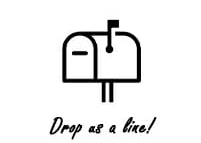What is the tone of the invitation underneath the mailbox?
Observe the image and answer the question with a one-word or short phrase response.

friendly